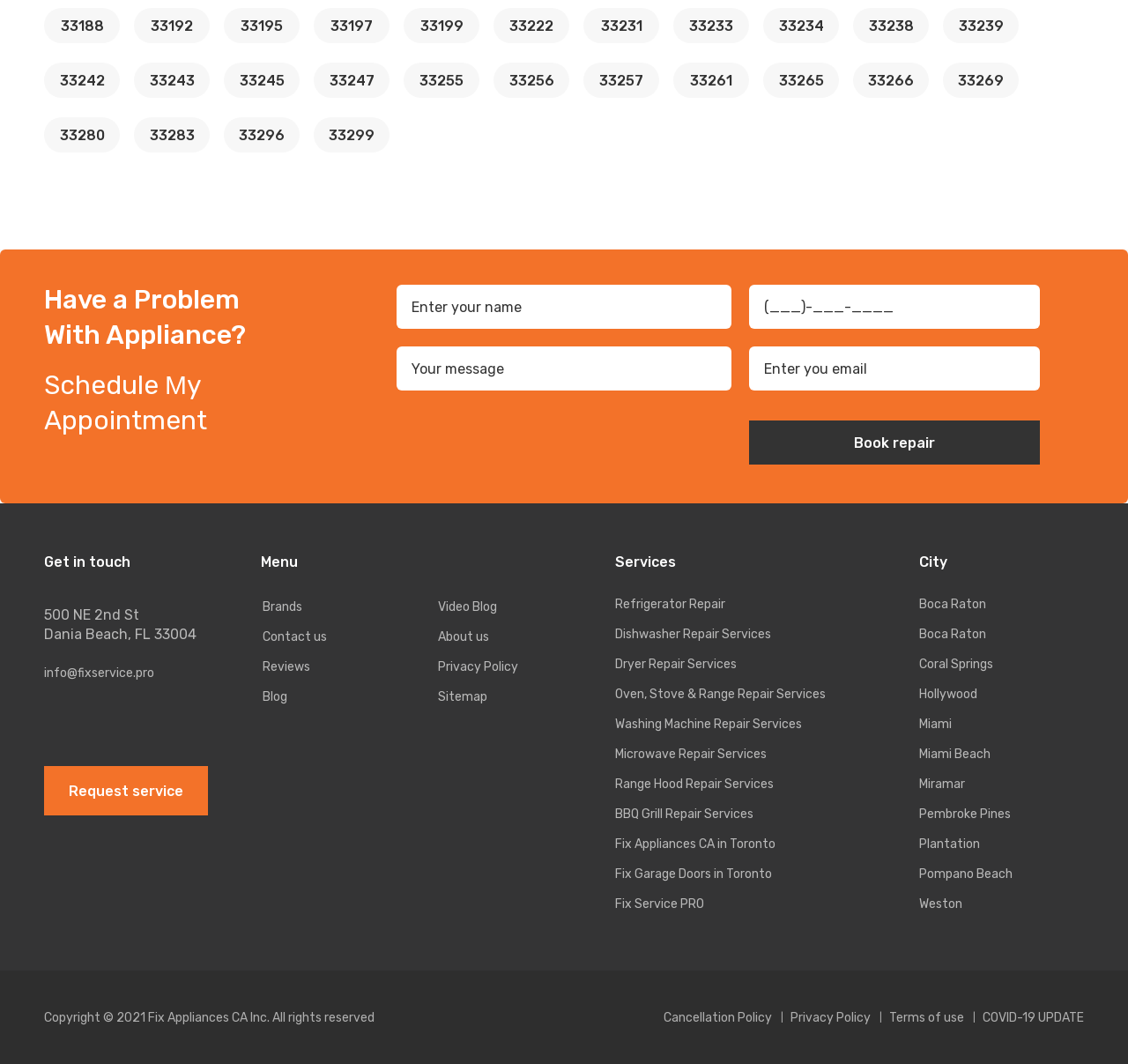Give the bounding box coordinates for the element described as: "Coral Springs".

[0.815, 0.618, 0.88, 0.632]